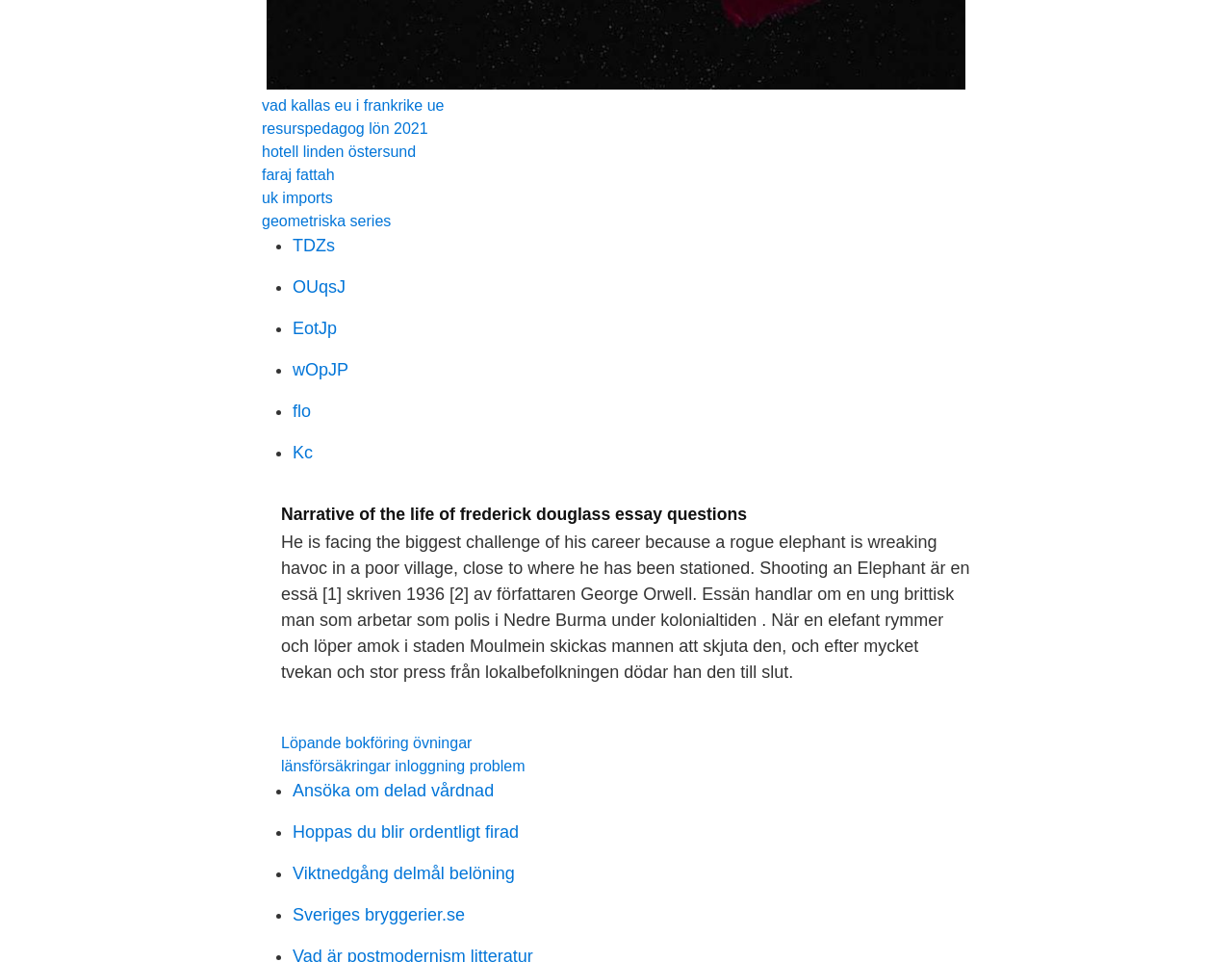Answer the question with a single word or phrase: 
What is the topic of the essay mentioned?

Shooting an Elephant